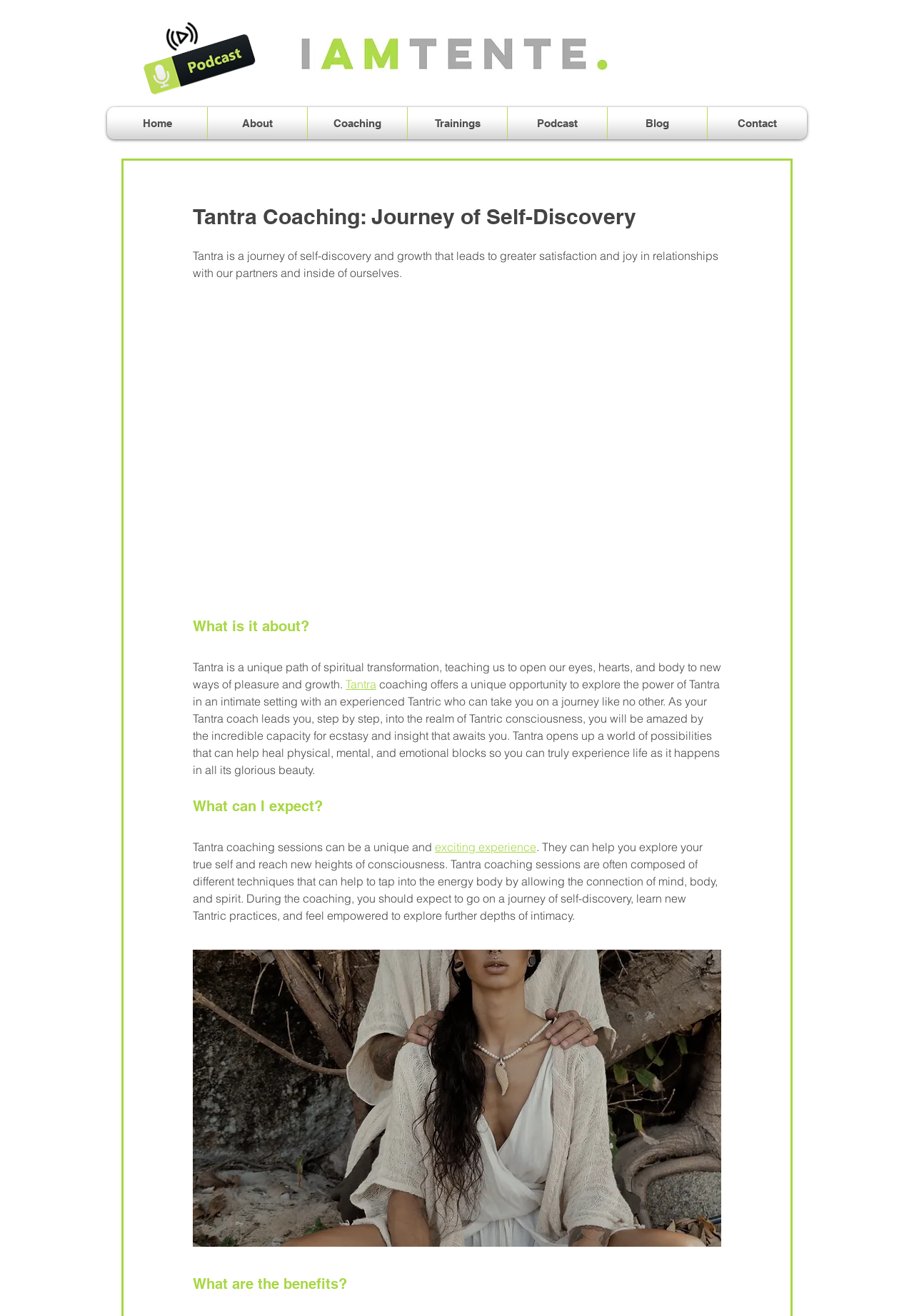What is the purpose of Tantra coaching?
Based on the screenshot, provide your answer in one word or phrase.

Self-discovery and growth